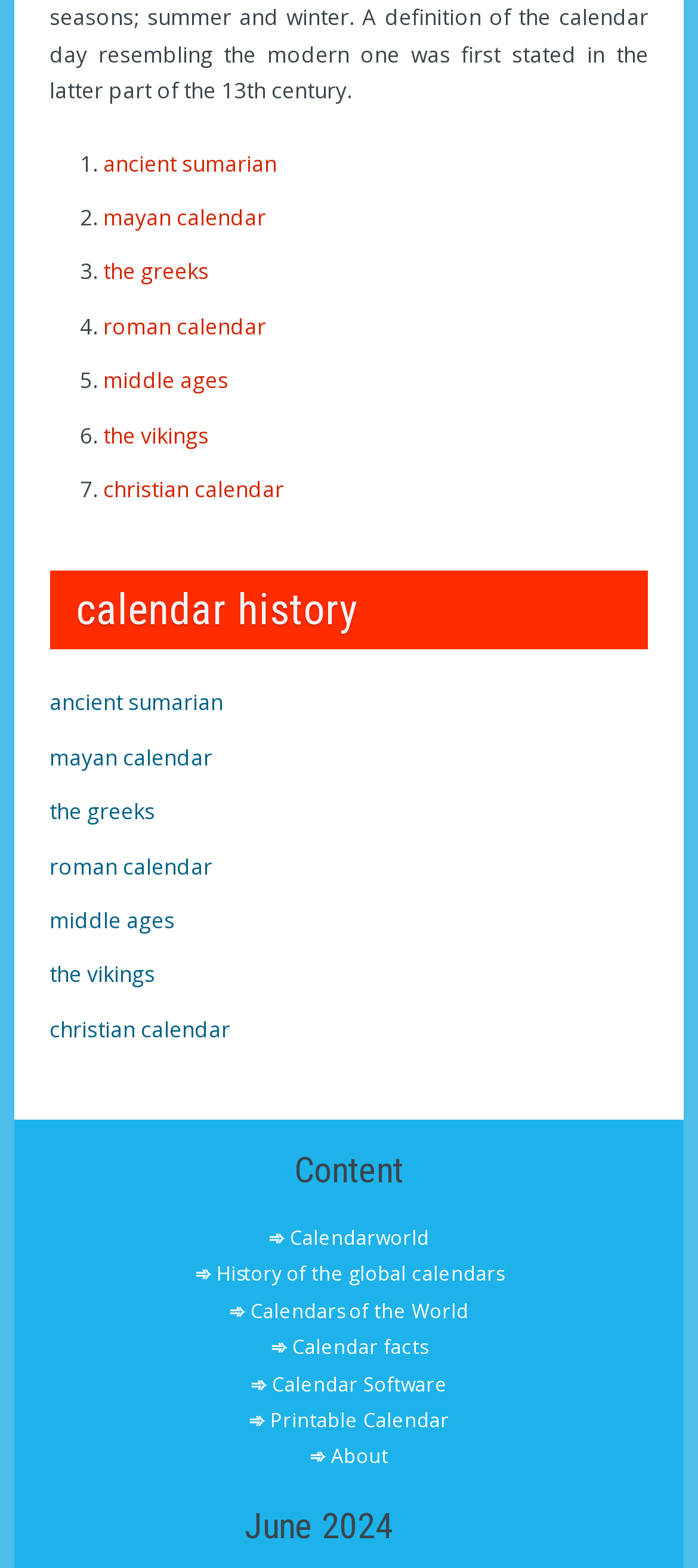Specify the bounding box coordinates of the region I need to click to perform the following instruction: "learn about the vikings". The coordinates must be four float numbers in the range of 0 to 1, i.e., [left, top, right, bottom].

[0.148, 0.268, 0.299, 0.287]